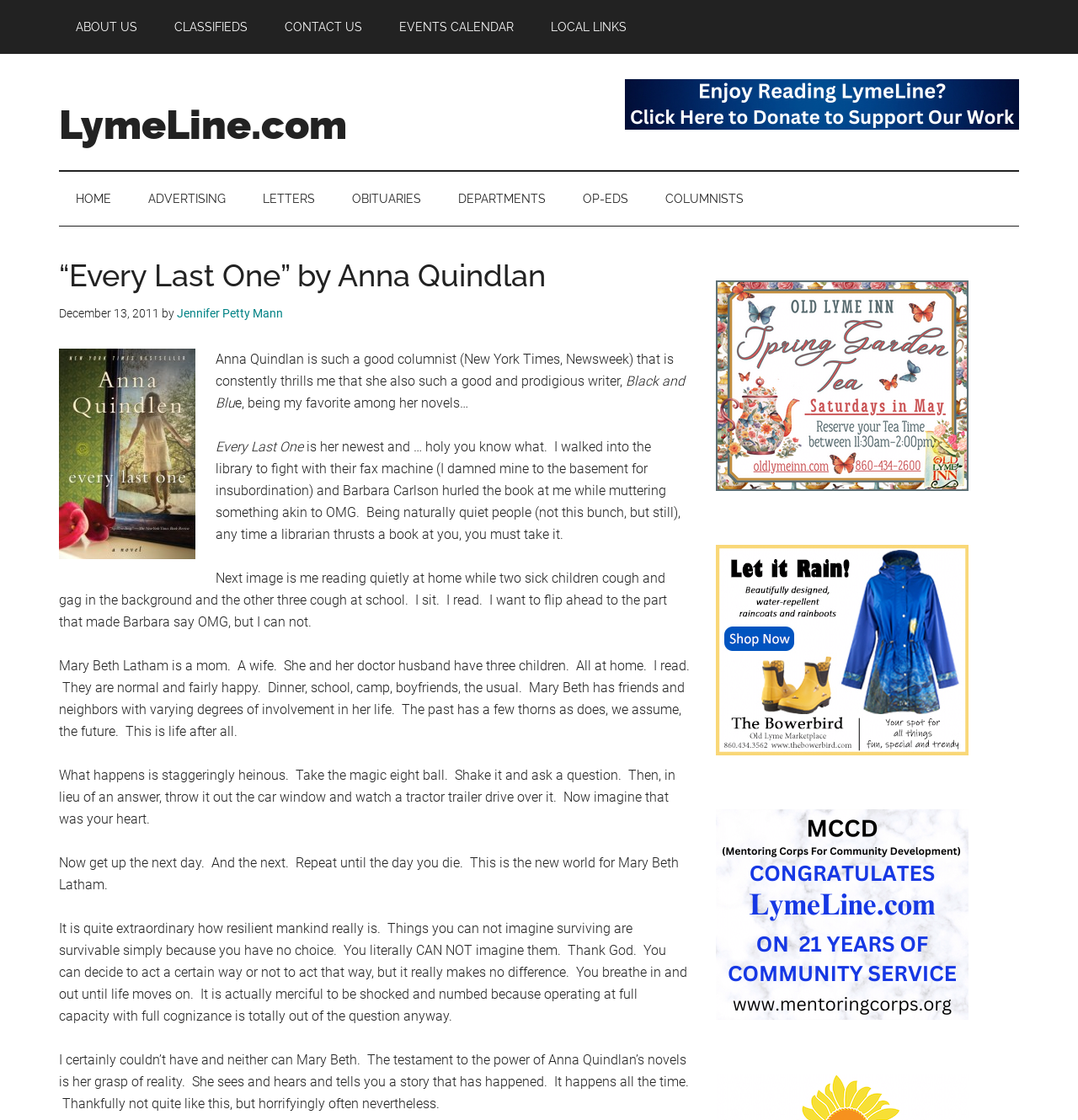Respond to the following question with a brief word or phrase:
What is the tone of the book review?

Positive